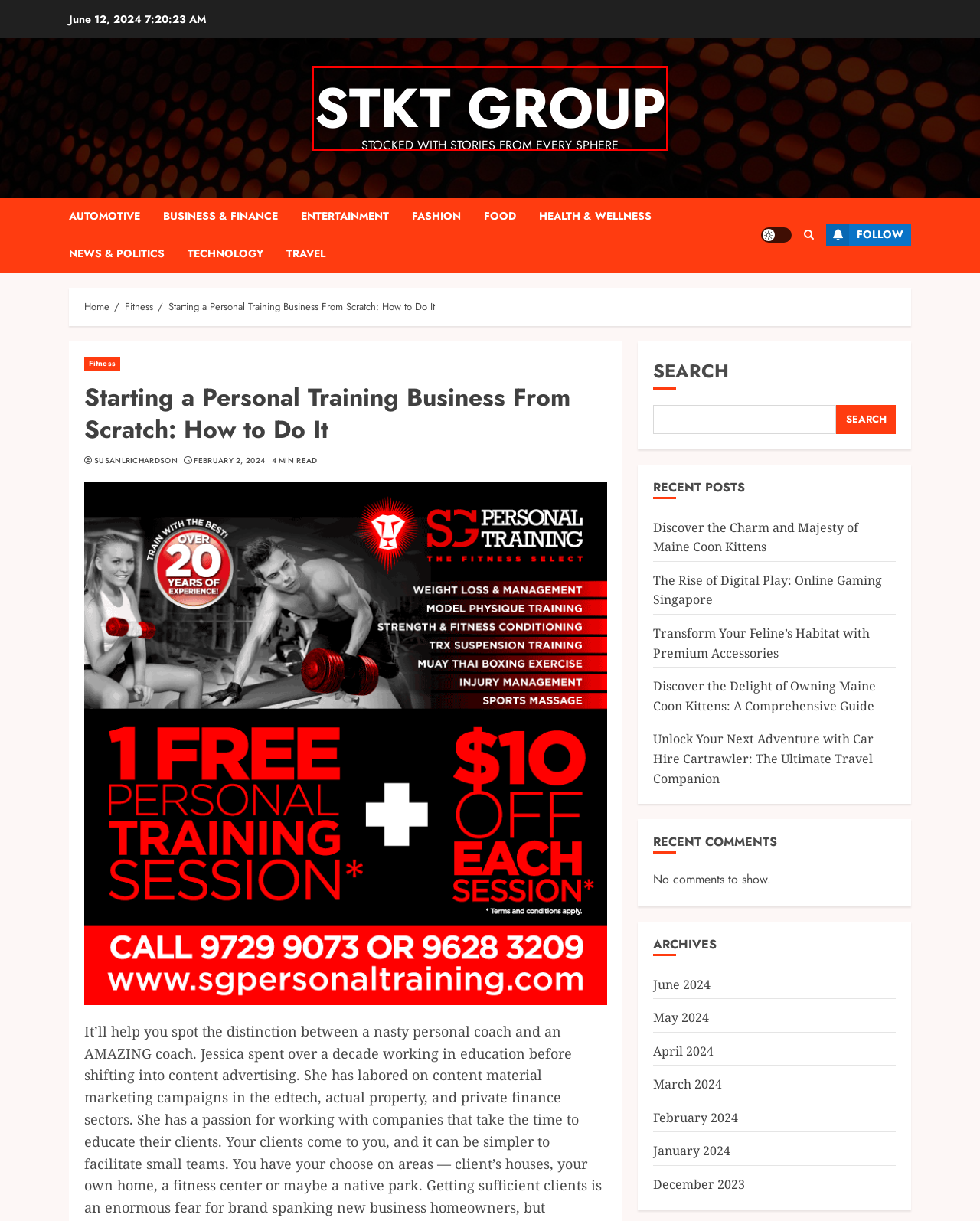Look at the screenshot of a webpage where a red bounding box surrounds a UI element. Your task is to select the best-matching webpage description for the new webpage after you click the element within the bounding box. The available options are:
A. Food – STKT Group
B. Unlock Your Next Adventure with Car Hire Cartrawler: The Ultimate Travel Companion – STKT Group
C. Health & Wellness – STKT Group
D. Fashion – STKT Group
E. June 2024 – STKT Group
F. Technology – STKT Group
G. STKT Group – Stocked with Stories from Every Sphere
H. The Rise of Digital Play: Online Gaming Singapore – STKT Group

G